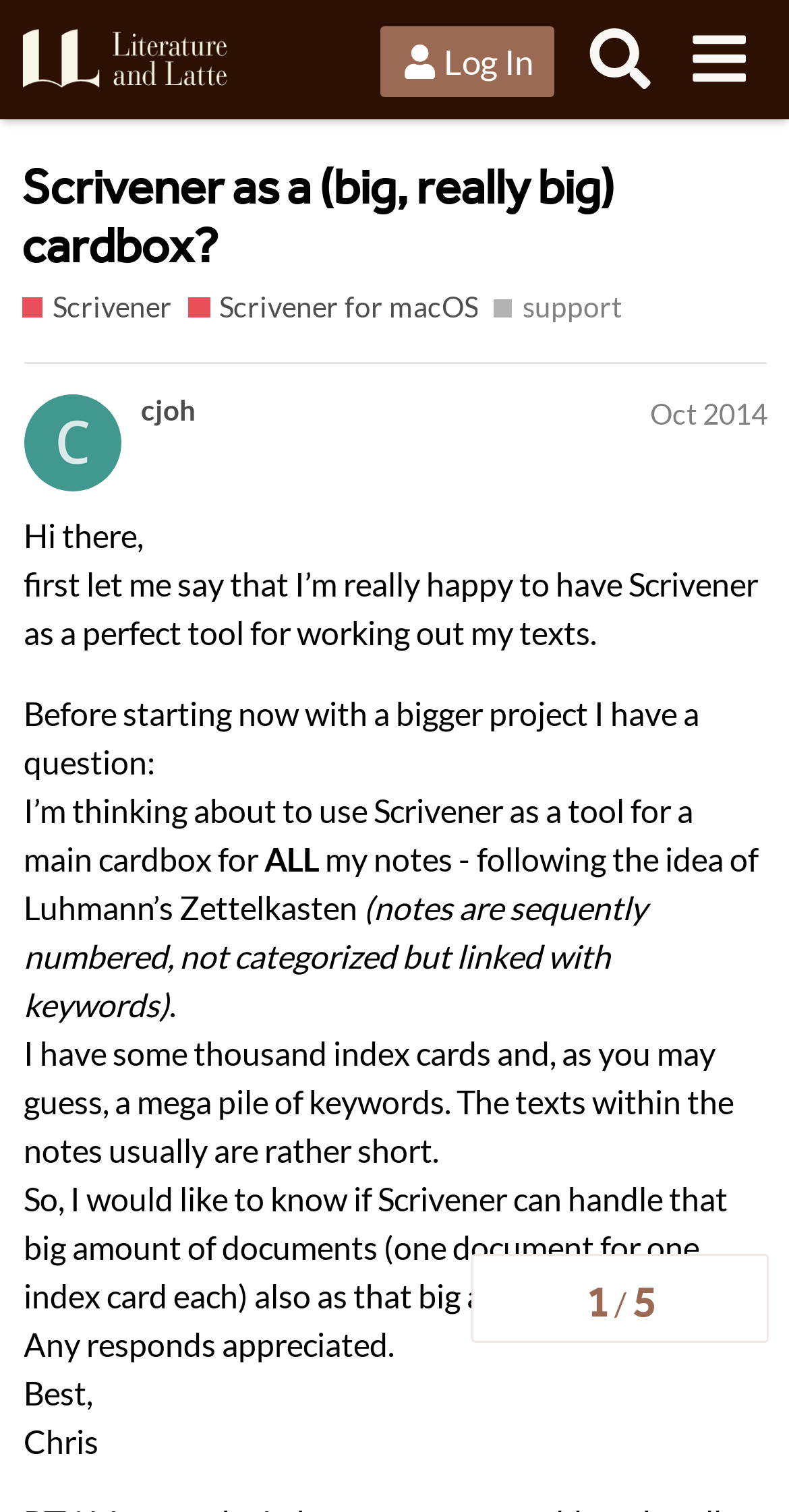Please find the bounding box coordinates of the element's region to be clicked to carry out this instruction: "Search for topics".

[0.724, 0.007, 0.848, 0.072]